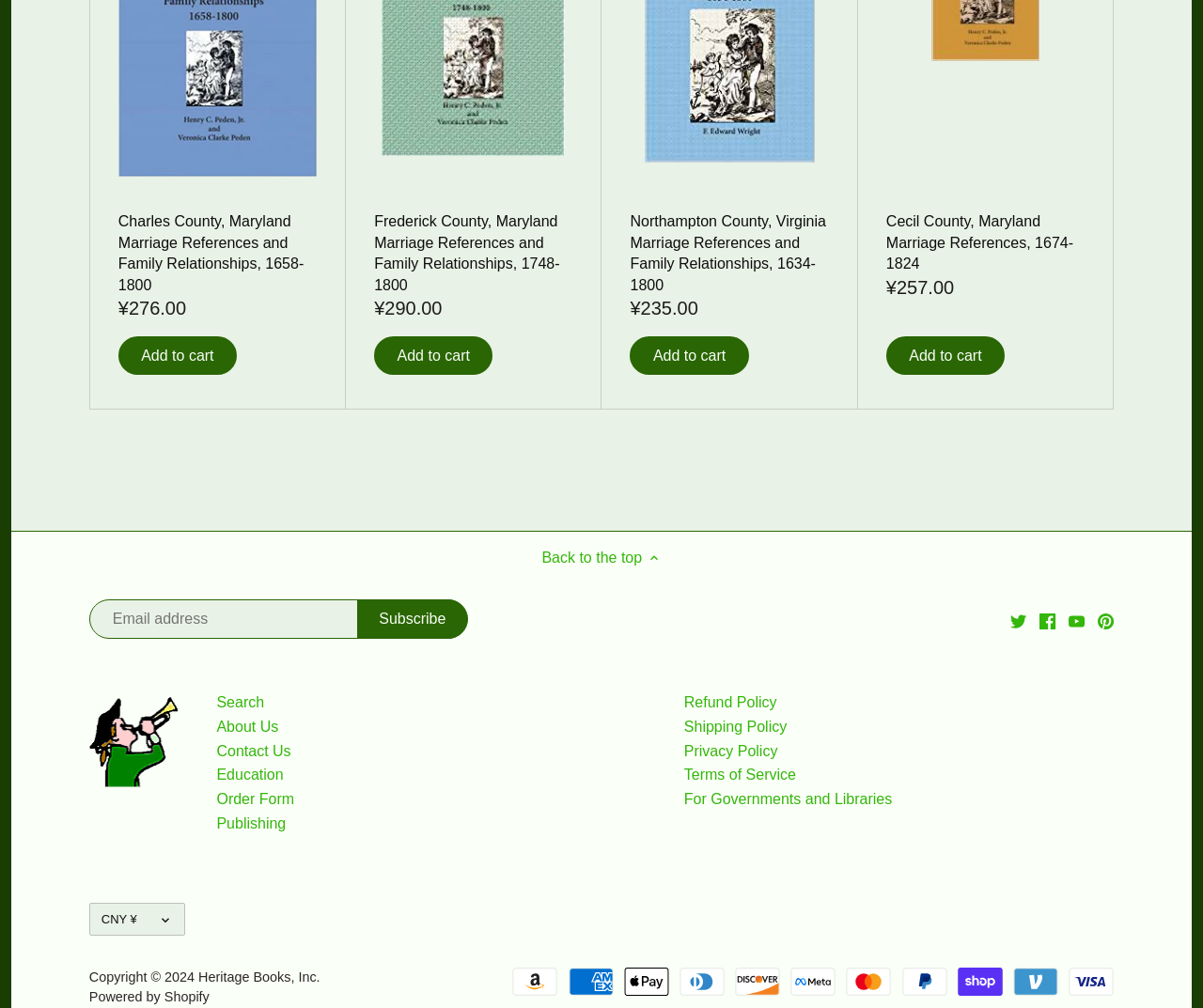Please specify the bounding box coordinates of the element that should be clicked to execute the given instruction: 'Add Charles County, Maryland Marriage References and Family Relationships, 1658-1800 to cart'. Ensure the coordinates are four float numbers between 0 and 1, expressed as [left, top, right, bottom].

[0.098, 0.333, 0.197, 0.372]